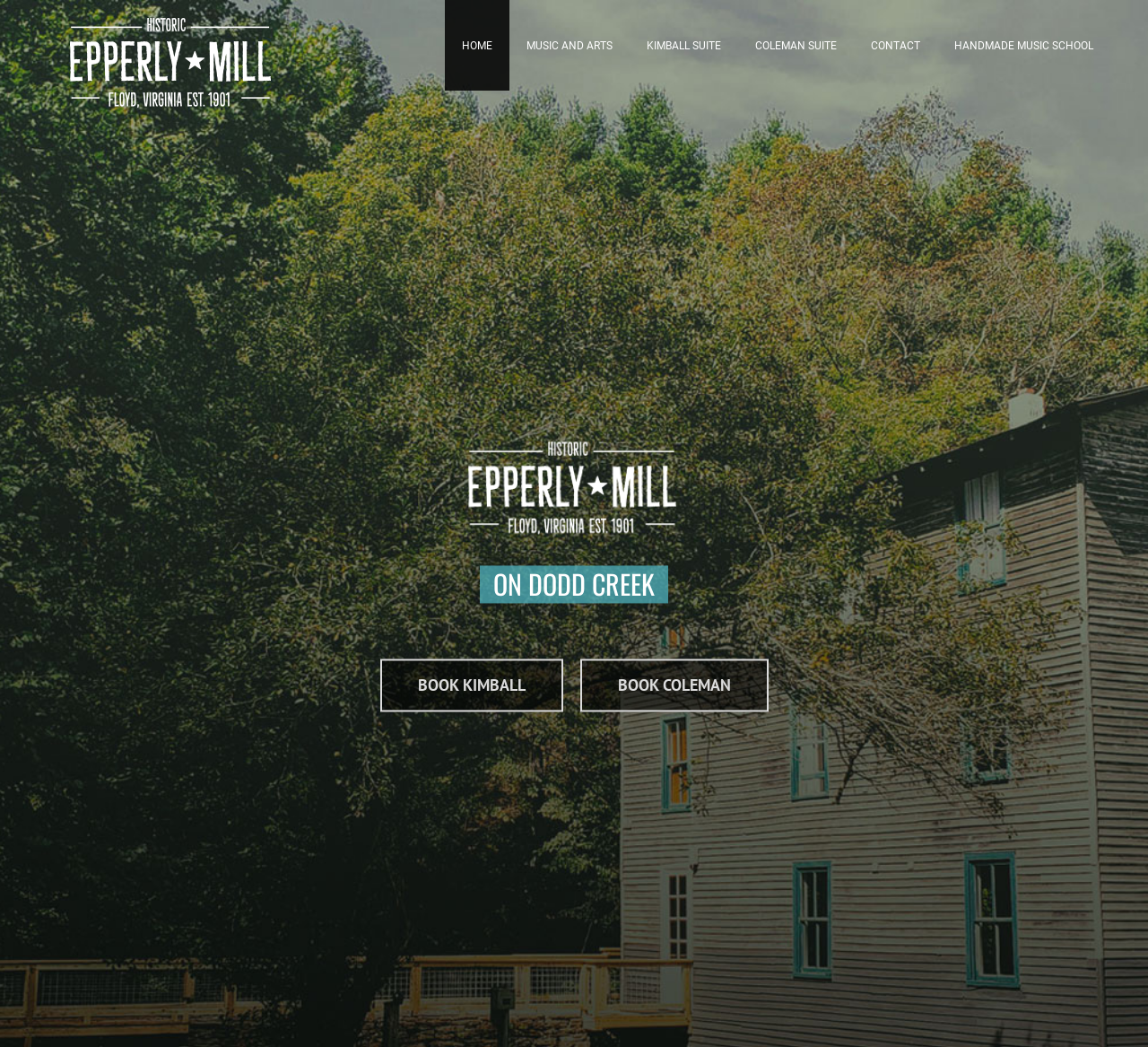Determine the bounding box for the described UI element: "MUSIC AND ARTS".

[0.444, 0.0, 0.548, 0.087]